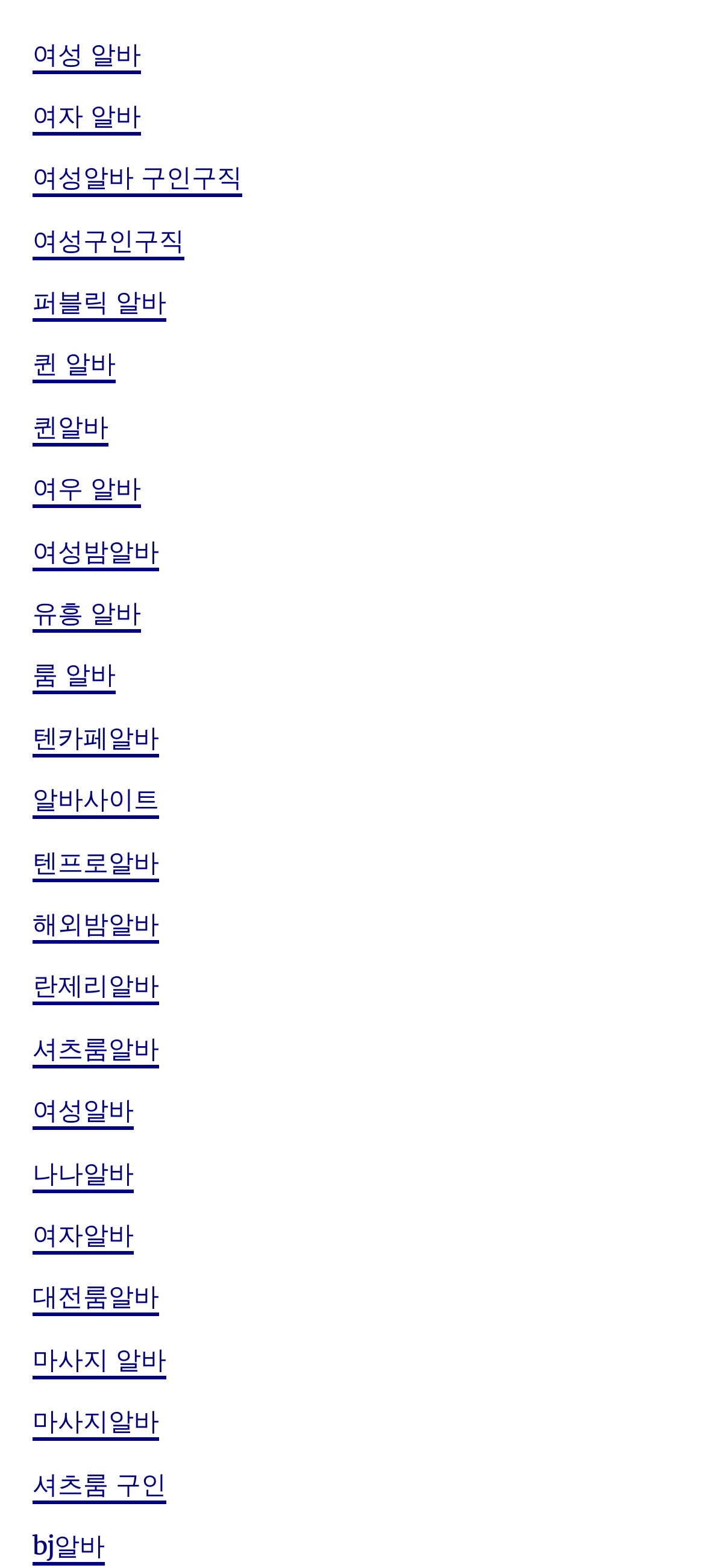Can you give a comprehensive explanation to the question given the content of the image?
What is the main purpose of this webpage?

Based on the numerous links on the webpage, it appears that the main purpose of this webpage is to provide a platform for users to search for various types of jobs, specifically in the female workforce and entertainment industry.